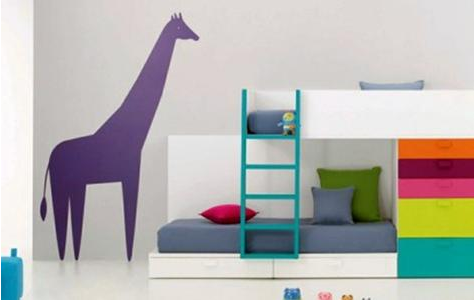What is the purpose of the storage unit?
Relying on the image, give a concise answer in one word or a brief phrase.

To store toys and books